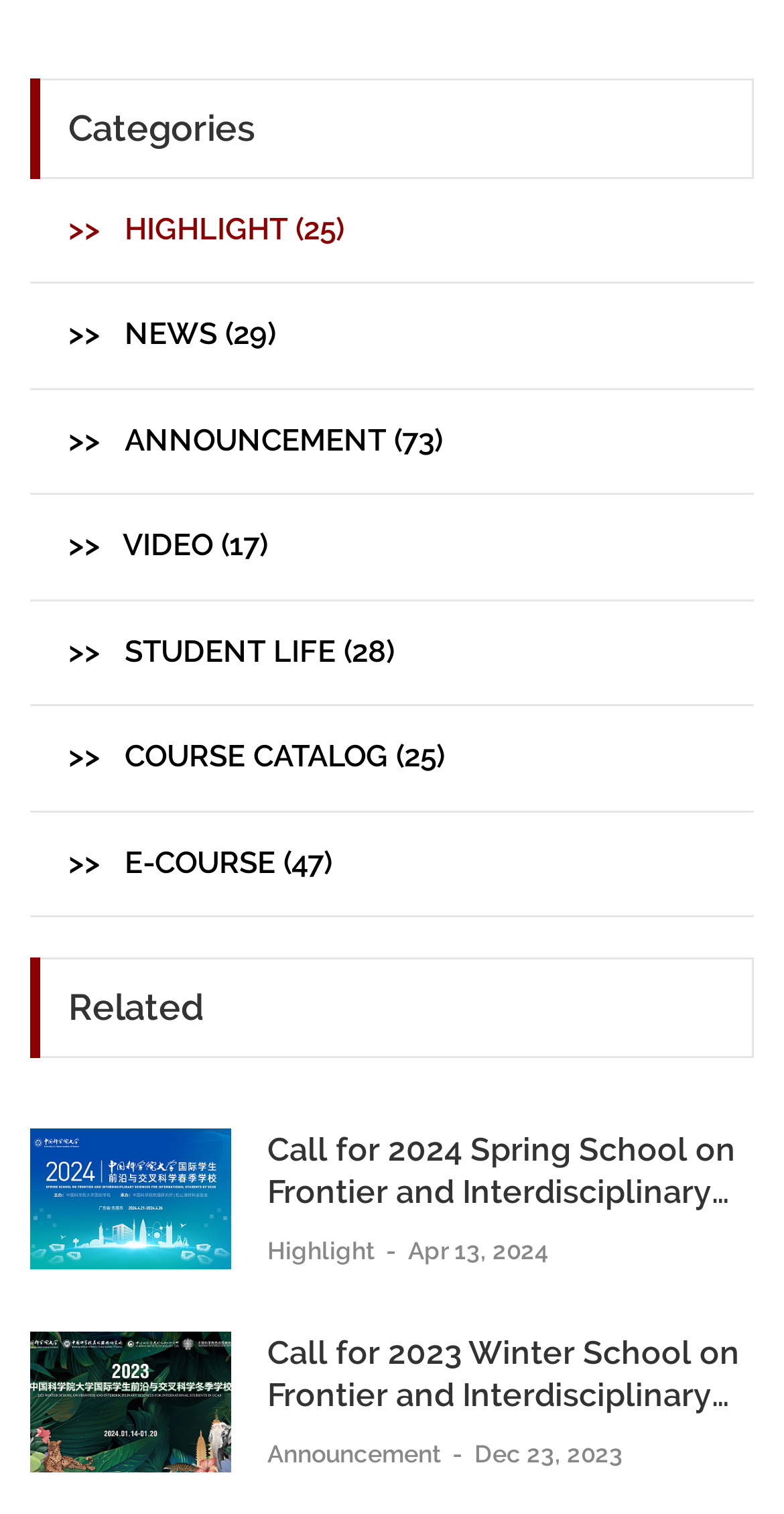Can you find the bounding box coordinates for the element that needs to be clicked to execute this instruction: "go to home page"? The coordinates should be given as four float numbers between 0 and 1, i.e., [left, top, right, bottom].

None